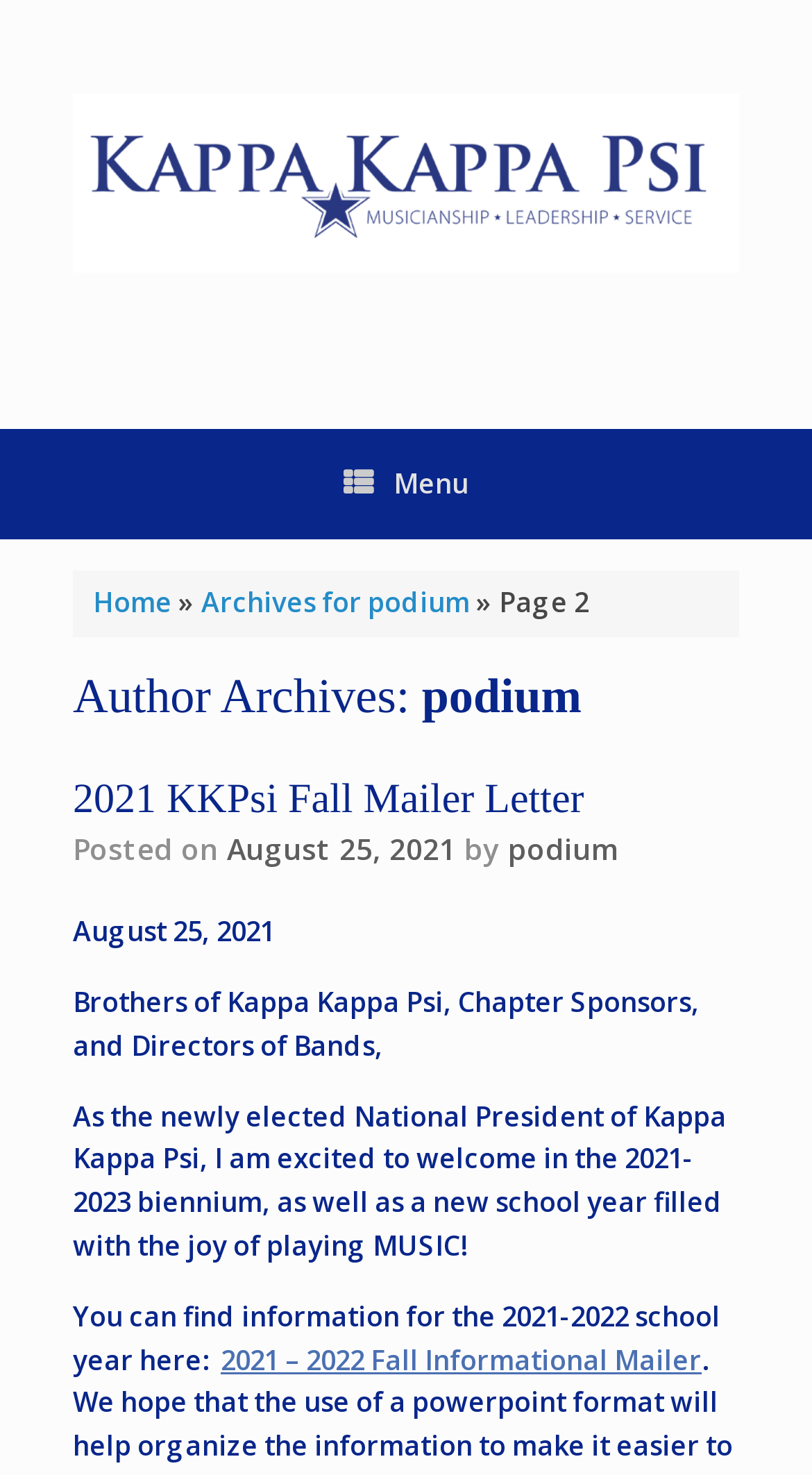Show me the bounding box coordinates of the clickable region to achieve the task as per the instruction: "View Archives for podium".

[0.248, 0.396, 0.579, 0.421]